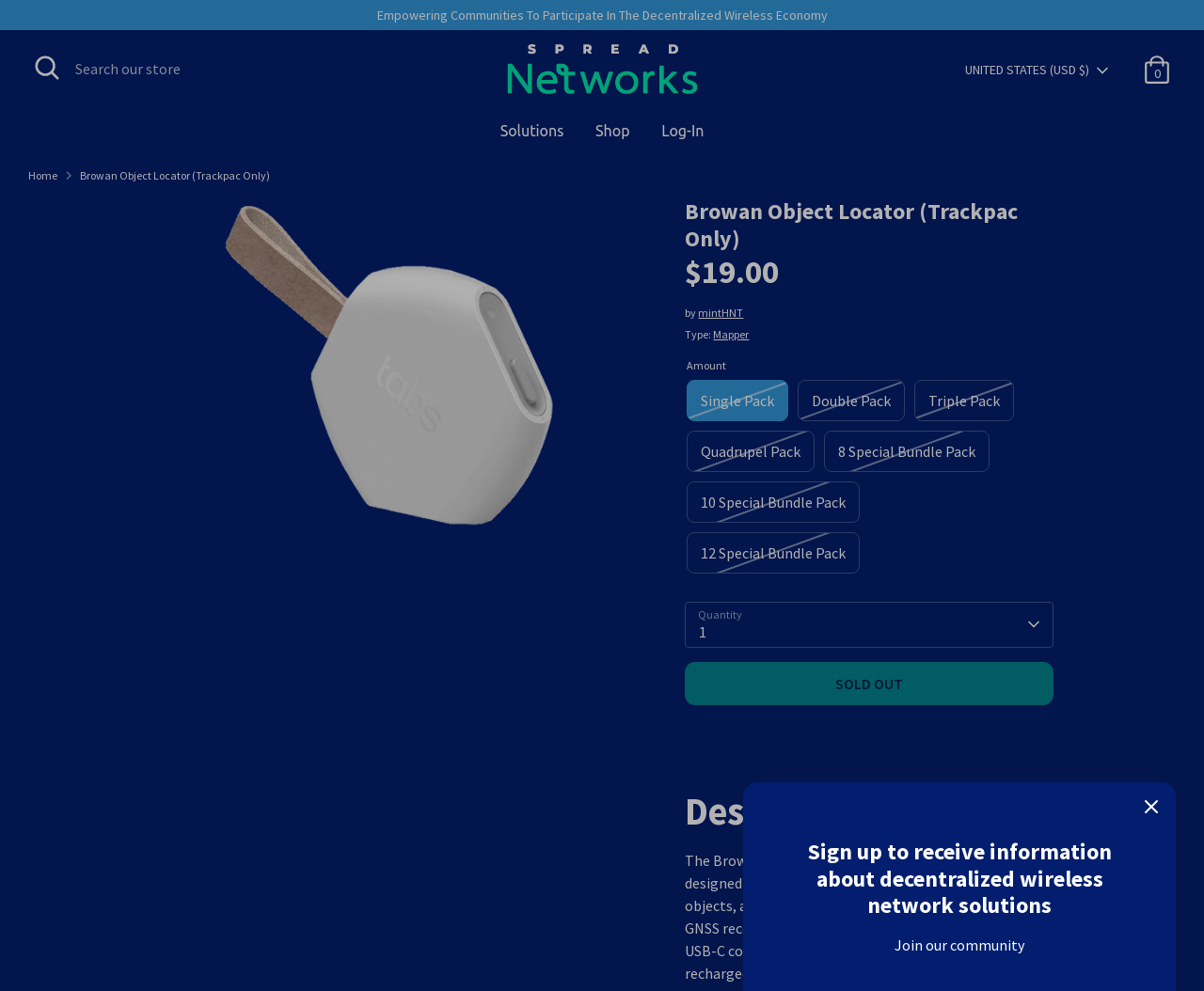Identify the bounding box coordinates of the clickable section necessary to follow the following instruction: "Subscribe to the newsletter". The coordinates should be presented as four float numbers from 0 to 1, i.e., [left, top, right, bottom].

[0.611, 0.67, 0.732, 0.712]